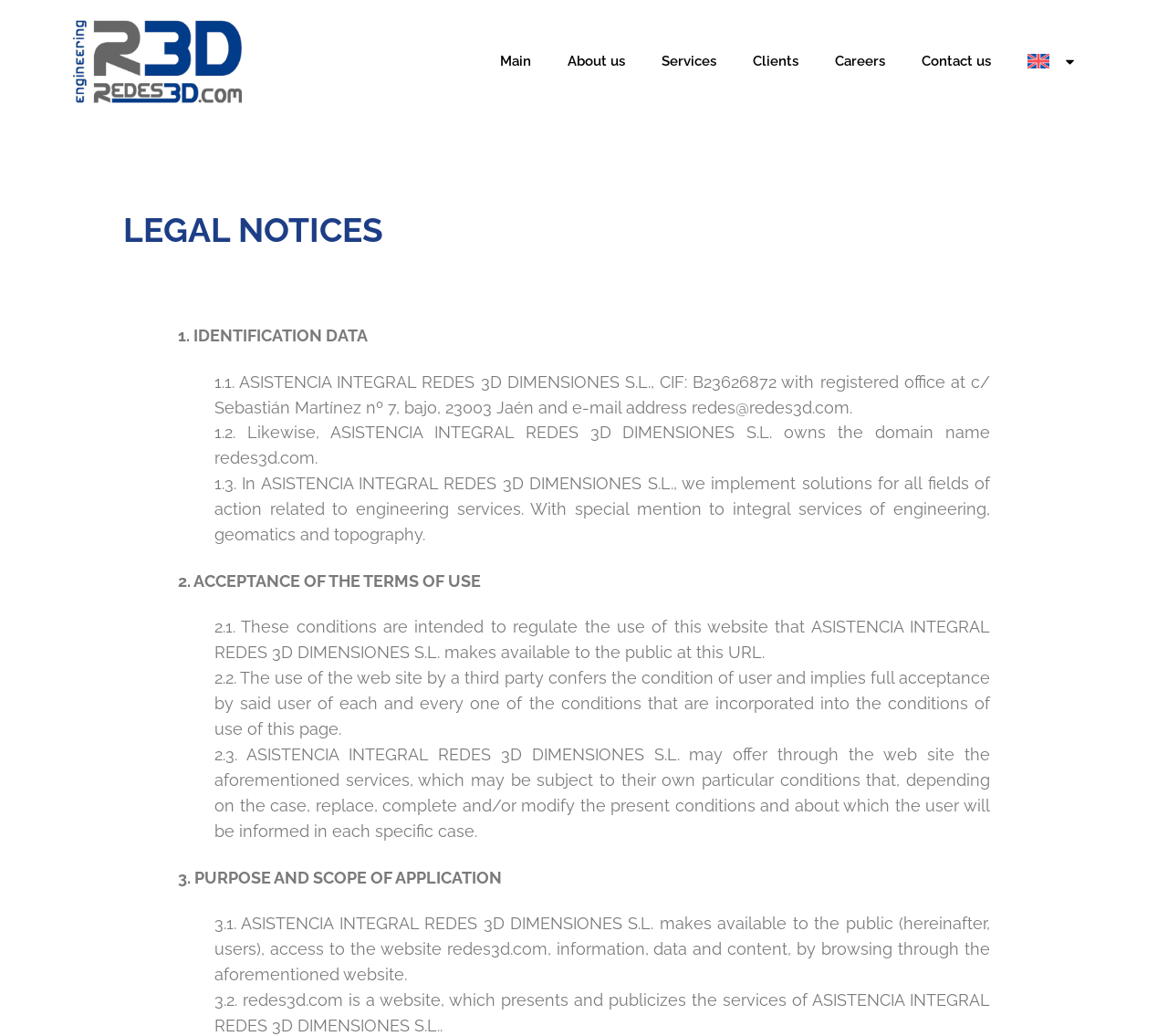Please determine the bounding box coordinates for the UI element described here. Use the format (top-left x, top-left y, bottom-right x, bottom-right y) with values bounded between 0 and 1: Careers

[0.7, 0.039, 0.774, 0.079]